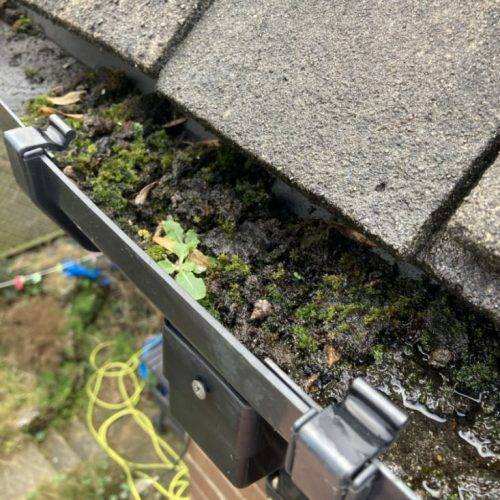Detail everything you observe in the image.

The image depicts a close-up view of a residential gutter system, showcasing a significant accumulation of debris, including leaves, moss, and dirt. This buildup emphasizes the importance of regular gutter maintenance to prevent blockages that can lead to water damage. The gutter, lined with protective clips, is situated alongside a sloped roof, indicating a residential setting. In the background, there are hints of gardening tools and equipment, suggesting that the area is being serviced or cleaned, aligning with the services offered by Yorkshire Gutter Buster. This company prides itself on providing comprehensive gutter cleaning and repair services, ensuring the longevity and appearance of properties in Leeds. Regular cleaning is essential for maintaining both functionality and aesthetics, as demonstrated by the visible debris in the gutter.